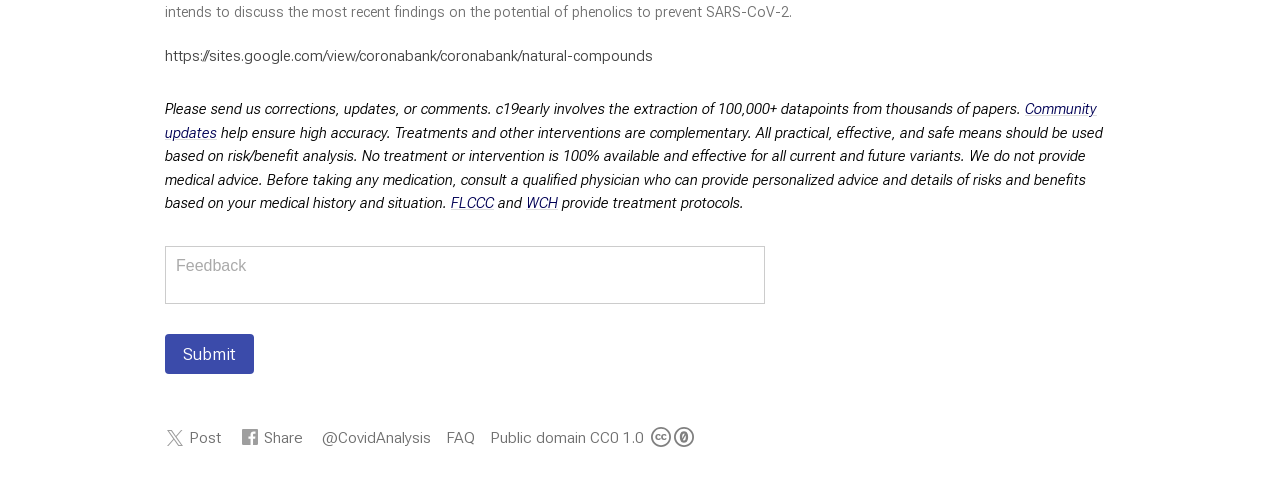What is the purpose of the feedback textbox?
Provide a comprehensive and detailed answer to the question.

The feedback textbox is located below the static text that mentions sending corrections, updates, or comments, which suggests that the purpose of the textbox is to provide such feedback.